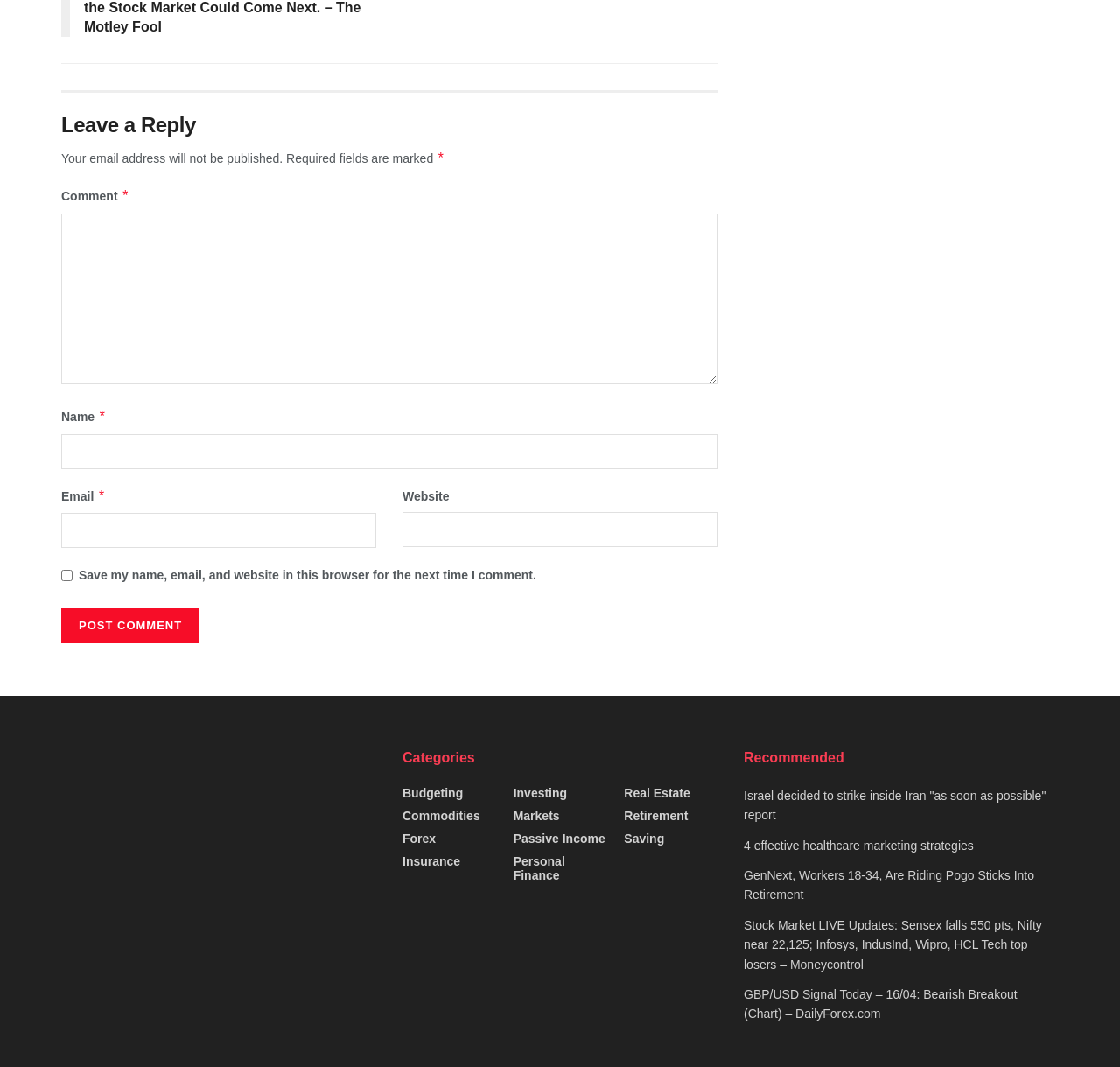Locate the bounding box coordinates of the clickable region necessary to complete the following instruction: "Leave a comment". Provide the coordinates in the format of four float numbers between 0 and 1, i.e., [left, top, right, bottom].

[0.055, 0.2, 0.641, 0.36]